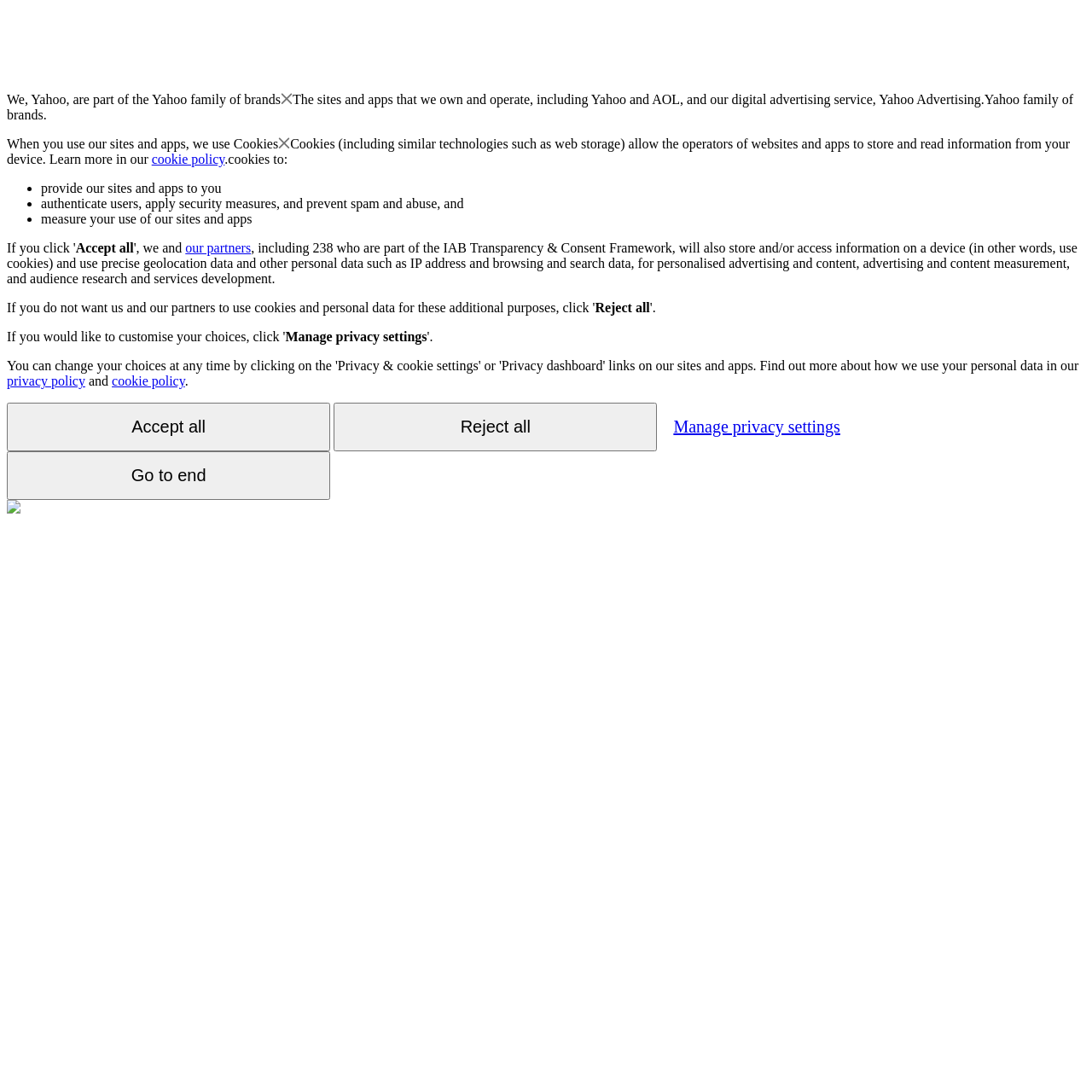Specify the bounding box coordinates of the area that needs to be clicked to achieve the following instruction: "Click the 'Accept all' button".

[0.069, 0.22, 0.122, 0.234]